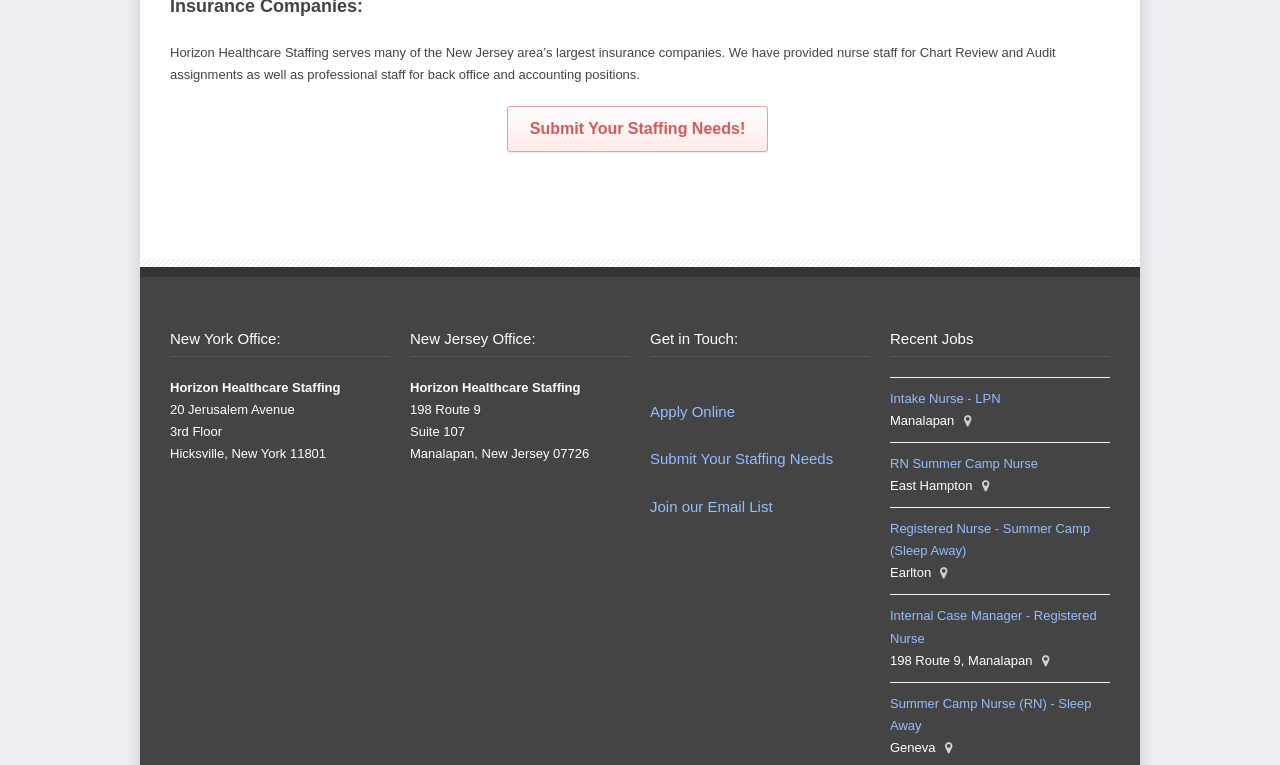Please locate the bounding box coordinates of the element that should be clicked to achieve the given instruction: "Submit Your Staffing Needs!".

[0.396, 0.138, 0.6, 0.198]